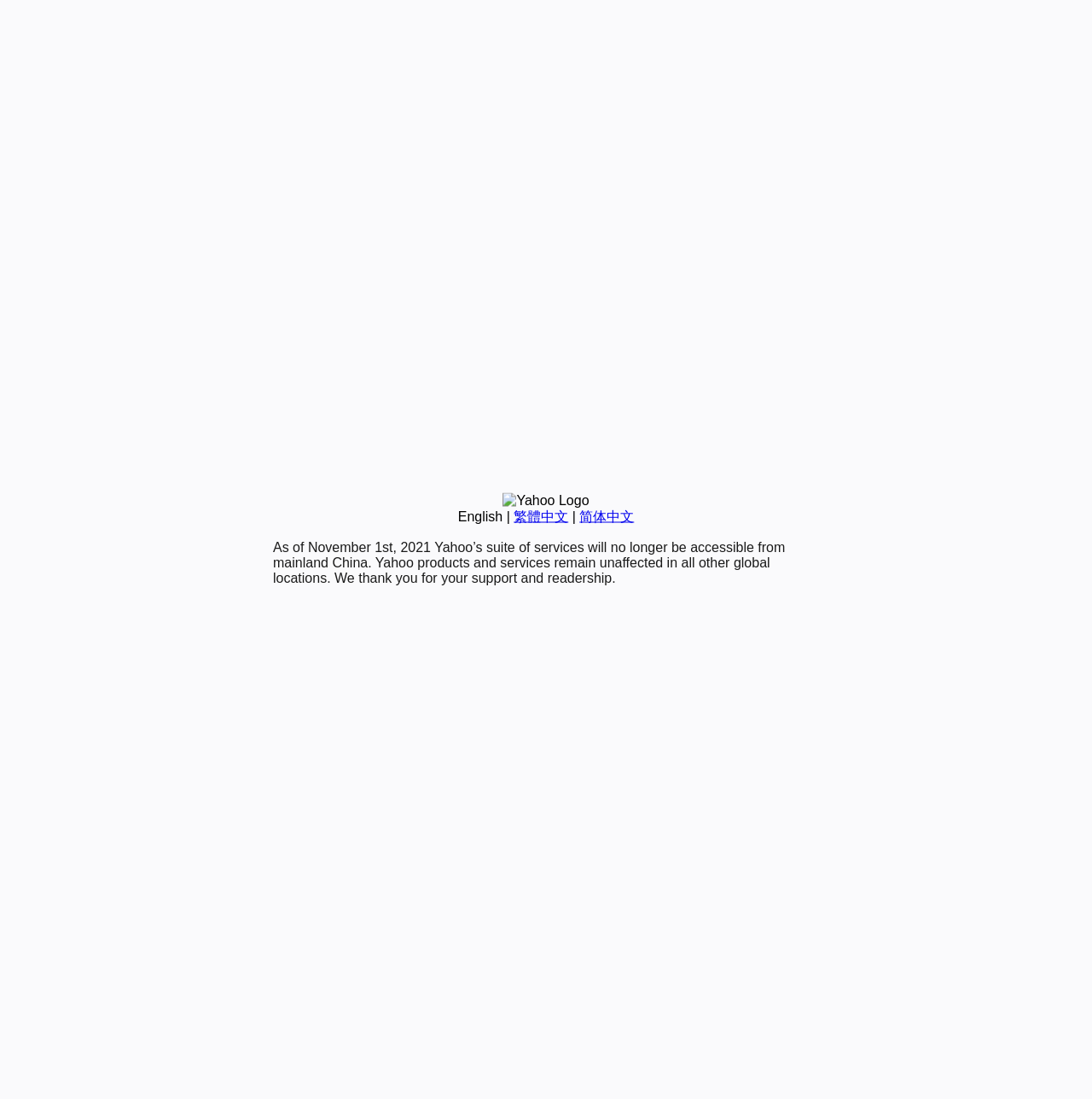Bounding box coordinates are specified in the format (top-left x, top-left y, bottom-right x, bottom-right y). All values are floating point numbers bounded between 0 and 1. Please provide the bounding box coordinate of the region this sentence describes: English

[0.419, 0.463, 0.46, 0.476]